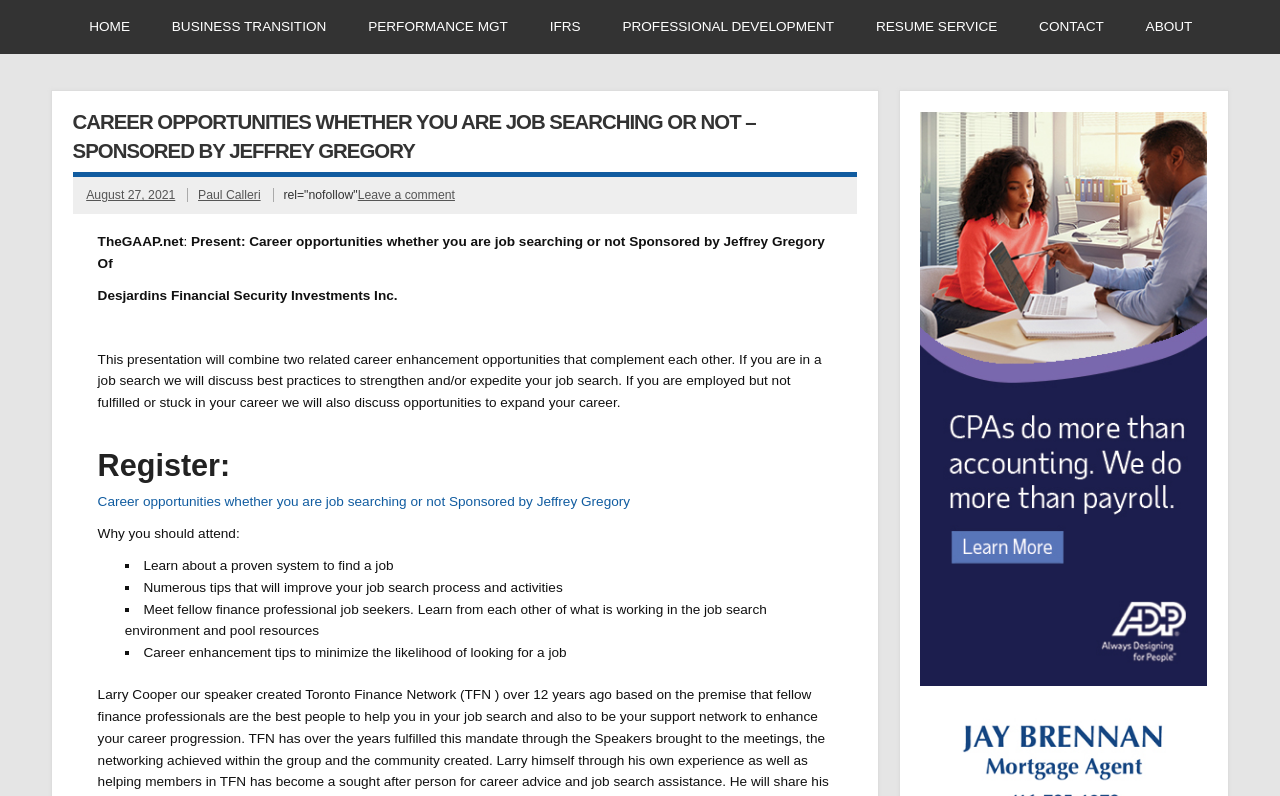Provide a one-word or short-phrase answer to the question:
What is the name of the company associated with the sponsor?

Desjardins Financial Security Investments Inc.